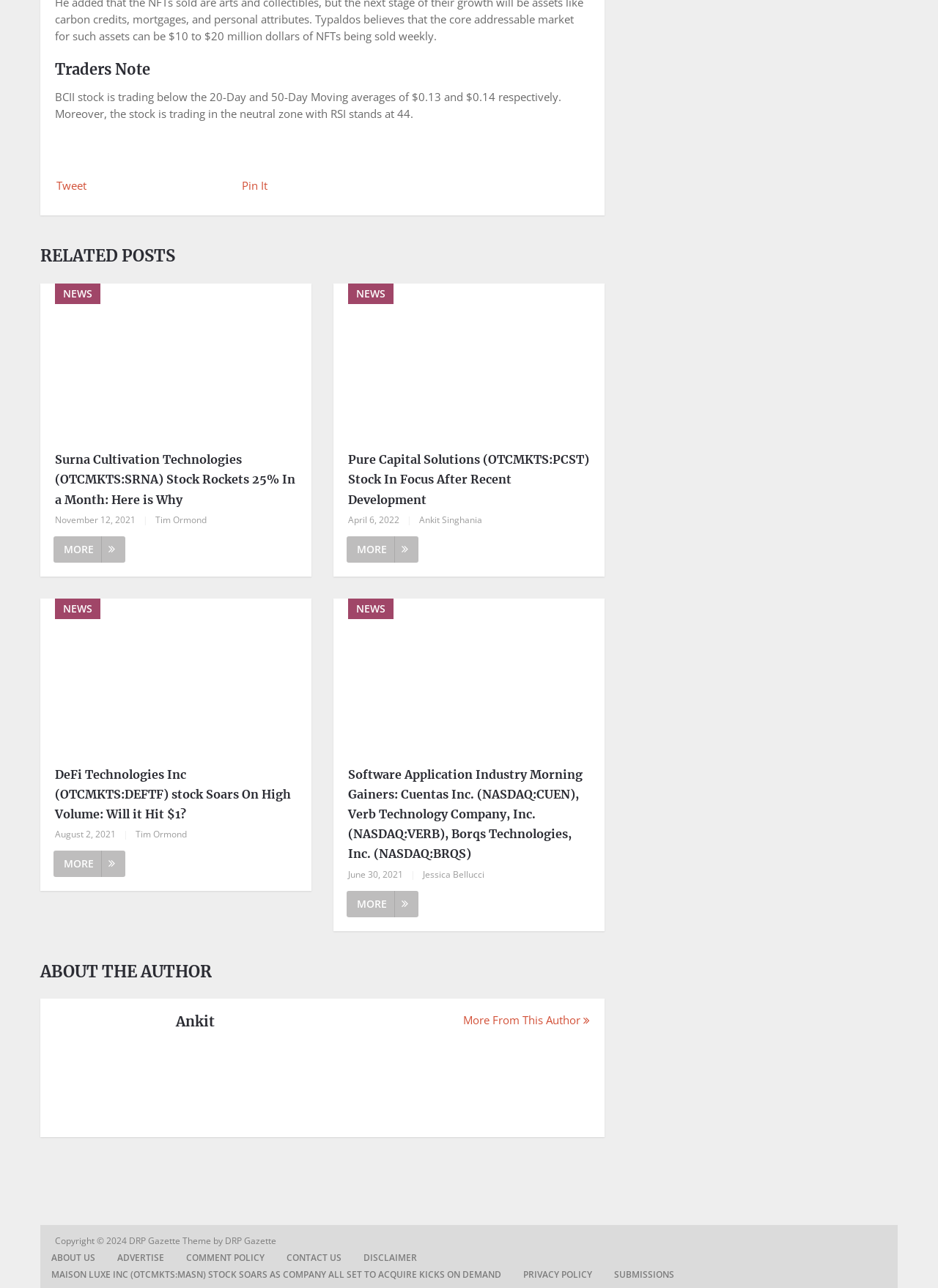Please determine the bounding box coordinates of the element to click in order to execute the following instruction: "Read Surna Cultivation Technologies stock news". The coordinates should be four float numbers between 0 and 1, specified as [left, top, right, bottom].

[0.043, 0.22, 0.332, 0.343]